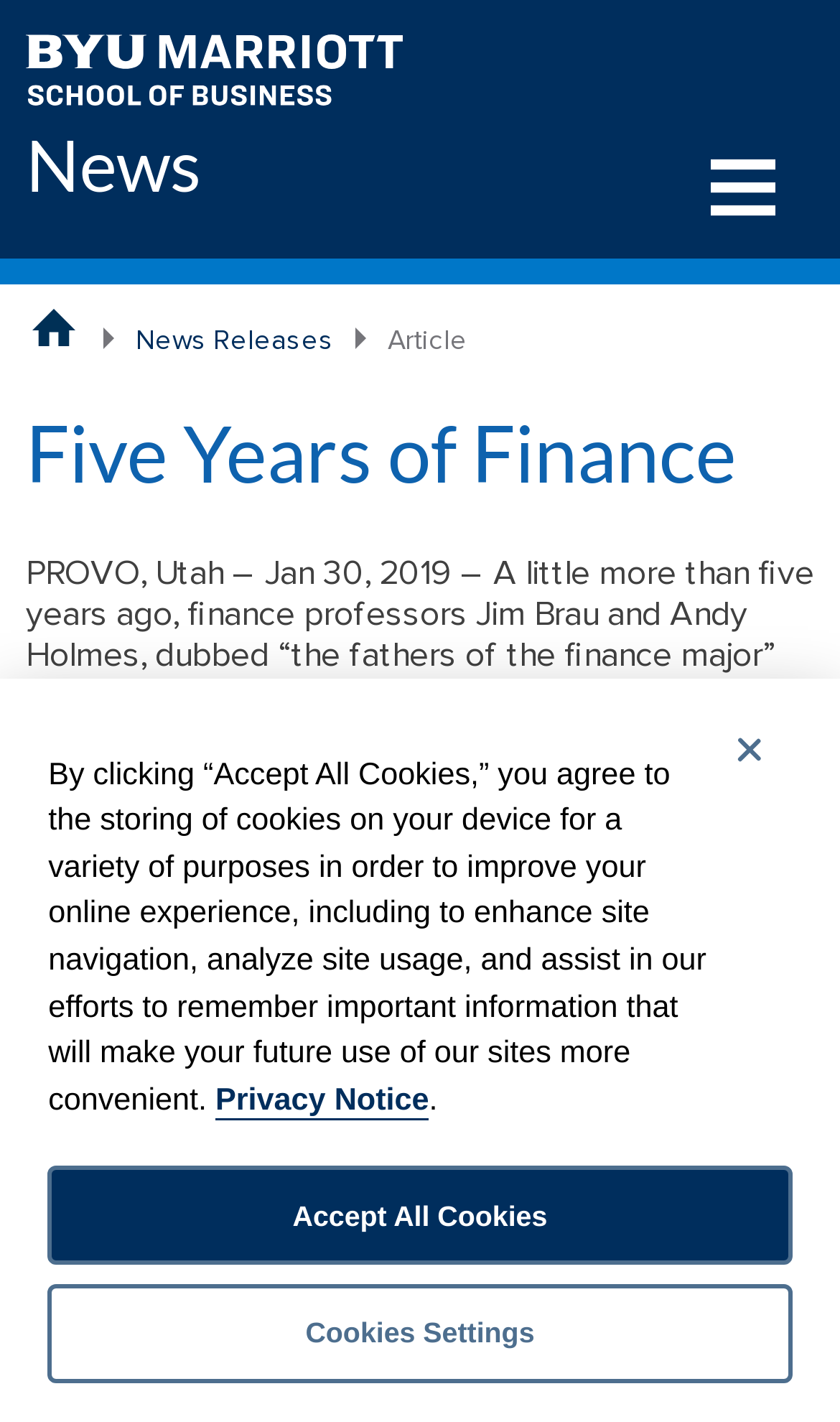Please find the bounding box for the following UI element description. Provide the coordinates in (top-left x, top-left y, bottom-right x, bottom-right y) format, with values between 0 and 1: parent_node: Name: name="FNAME" placeholder="Name"

None